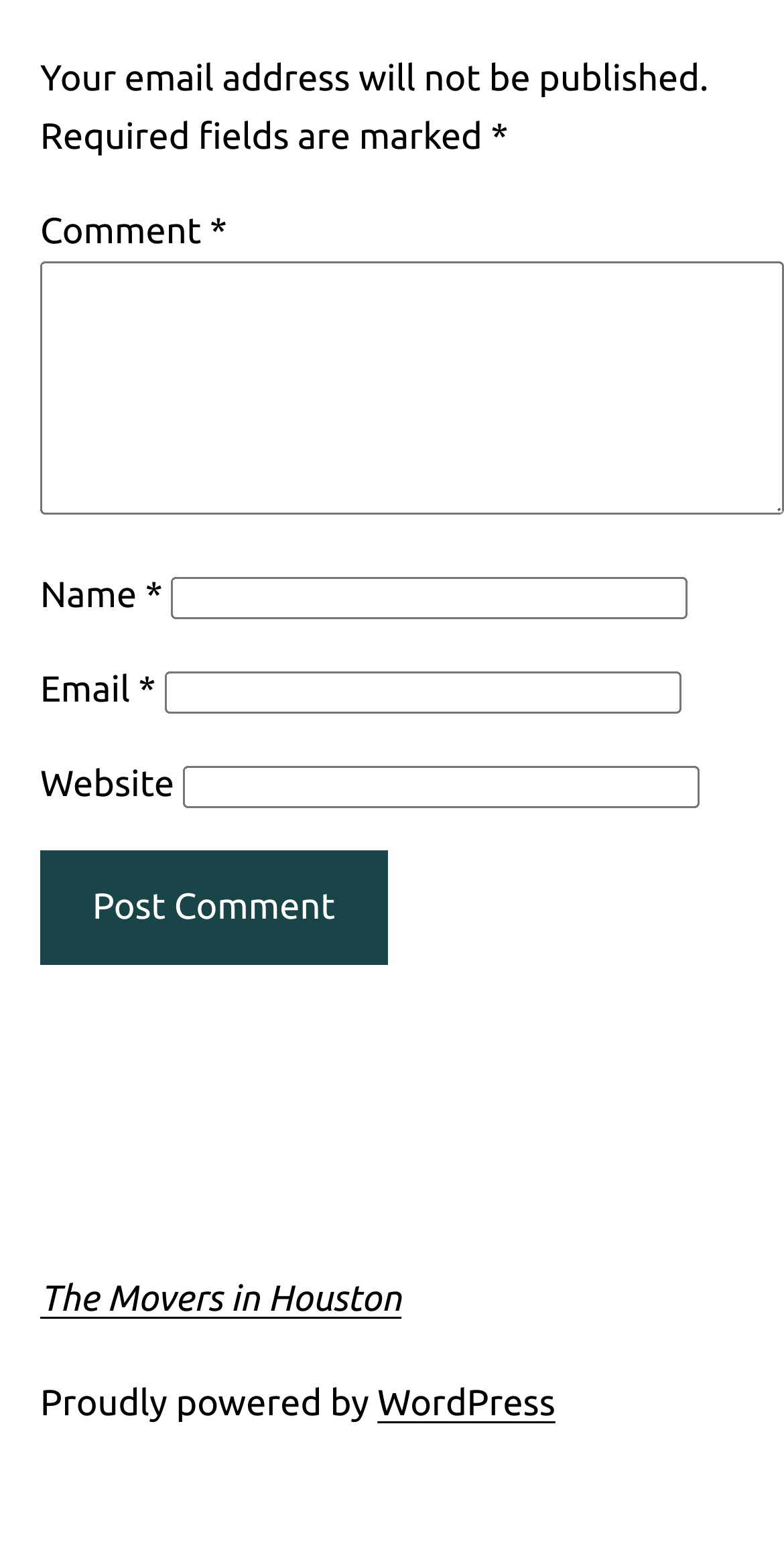What is the label of the button?
Kindly offer a detailed explanation using the data available in the image.

The webpage has a button with the label 'Post Comment', which suggests that clicking this button will submit the comment.